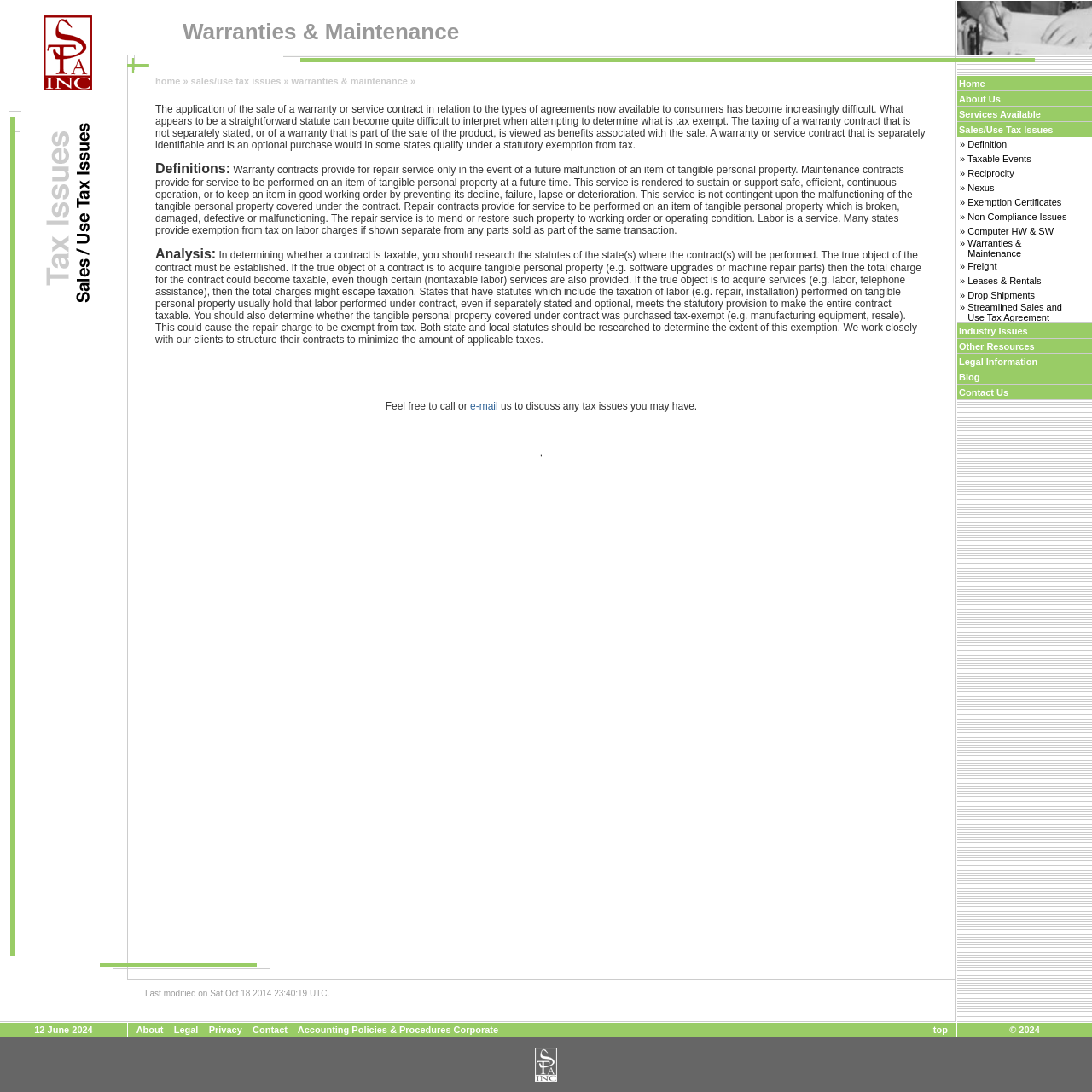Pinpoint the bounding box coordinates of the element you need to click to execute the following instruction: "Click the Services Available link". The bounding box should be represented by four float numbers between 0 and 1, in the format [left, top, right, bottom].

[0.878, 0.1, 0.953, 0.109]